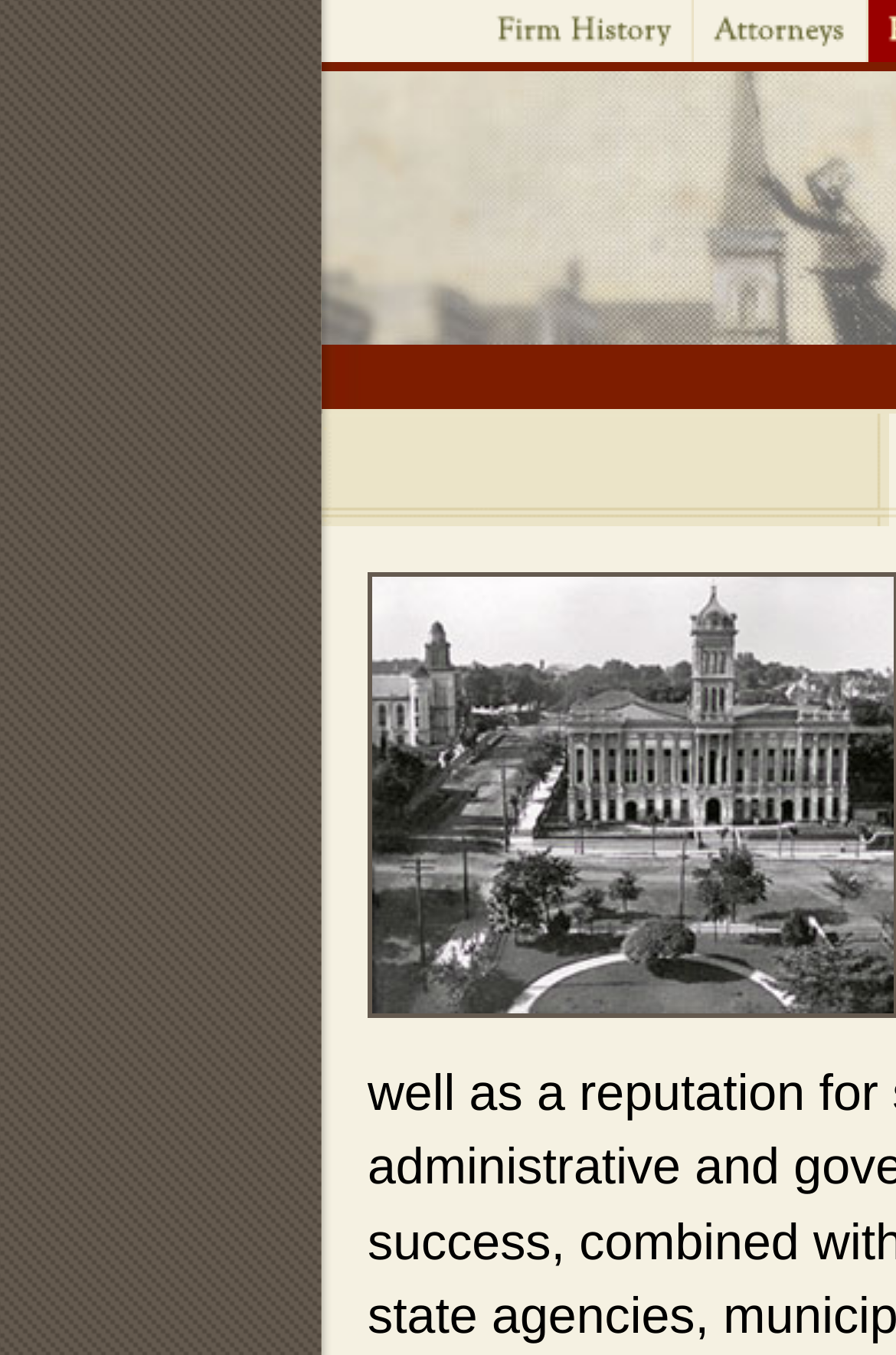Extract the bounding box coordinates of the UI element described by: "alt="Attorneys" name="image2"". The coordinates should include four float numbers ranging from 0 to 1, e.g., [left, top, right, bottom].

[0.774, 0.031, 0.969, 0.051]